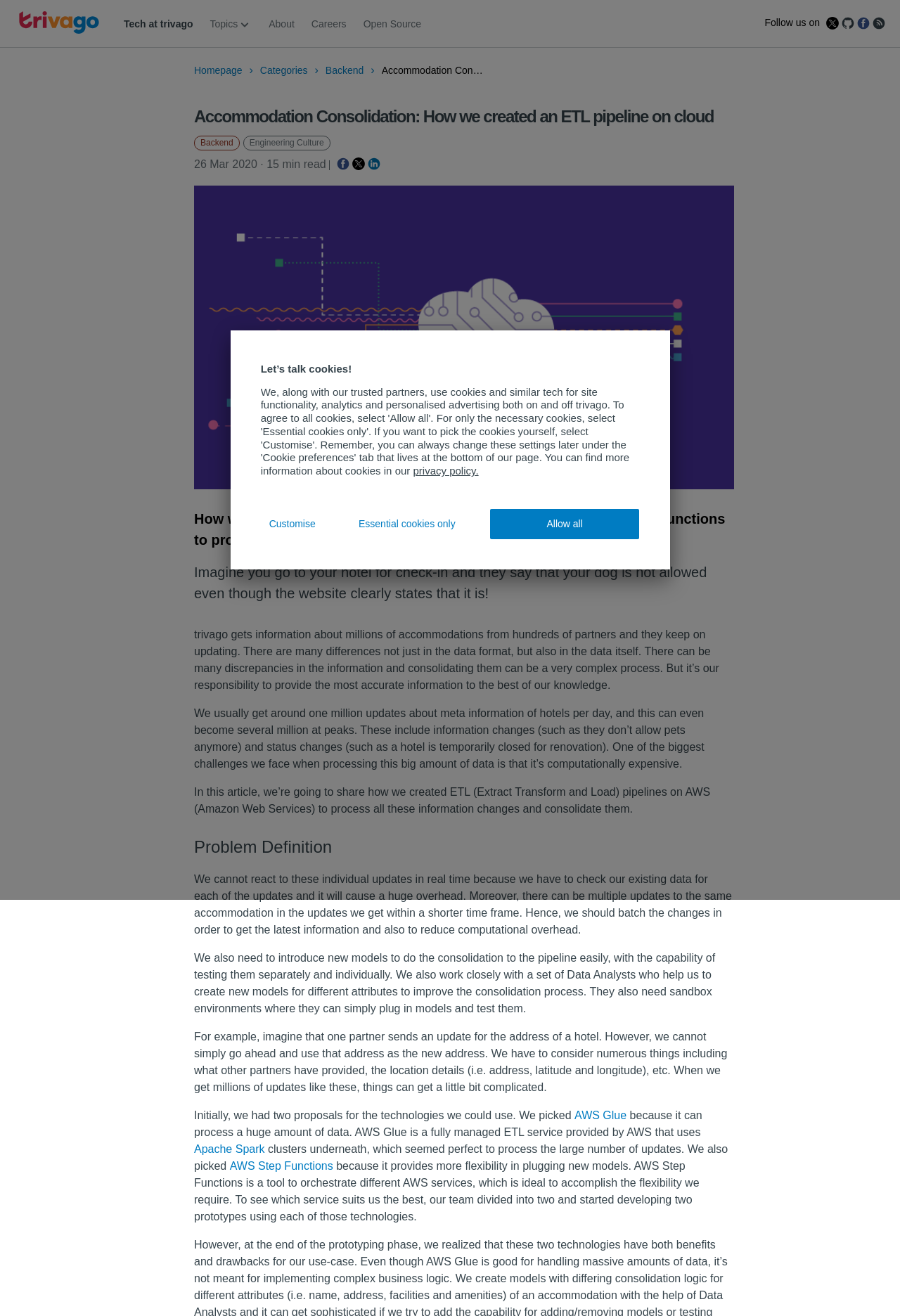Determine the primary headline of the webpage.

Accommodation Consolidation: How we created an ETL pipeline on cloud